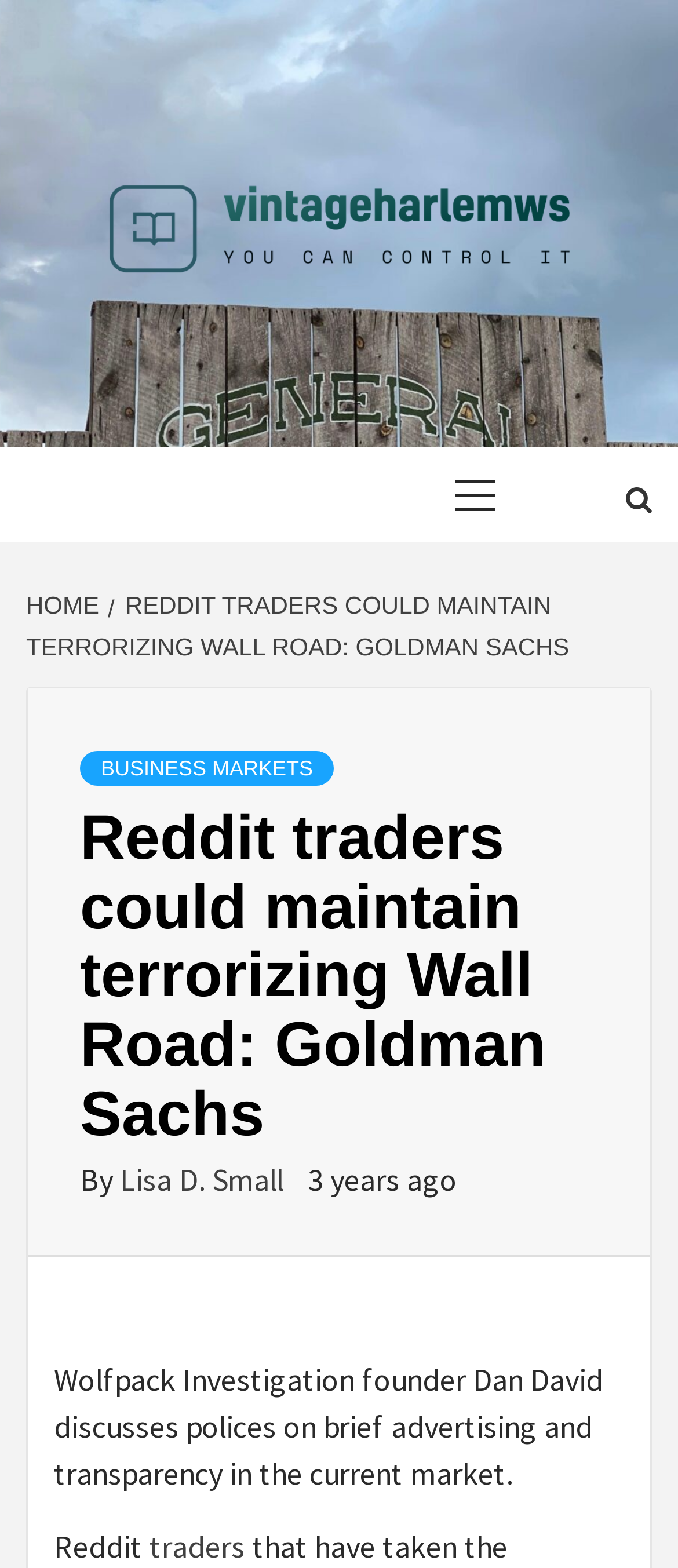Given the description parent_node: VINTAGEHARLEMWS, predict the bounding box coordinates of the UI element. Ensure the coordinates are in the format (top-left x, top-left y, bottom-right x, bottom-right y) and all values are between 0 and 1.

[0.038, 0.083, 0.962, 0.202]